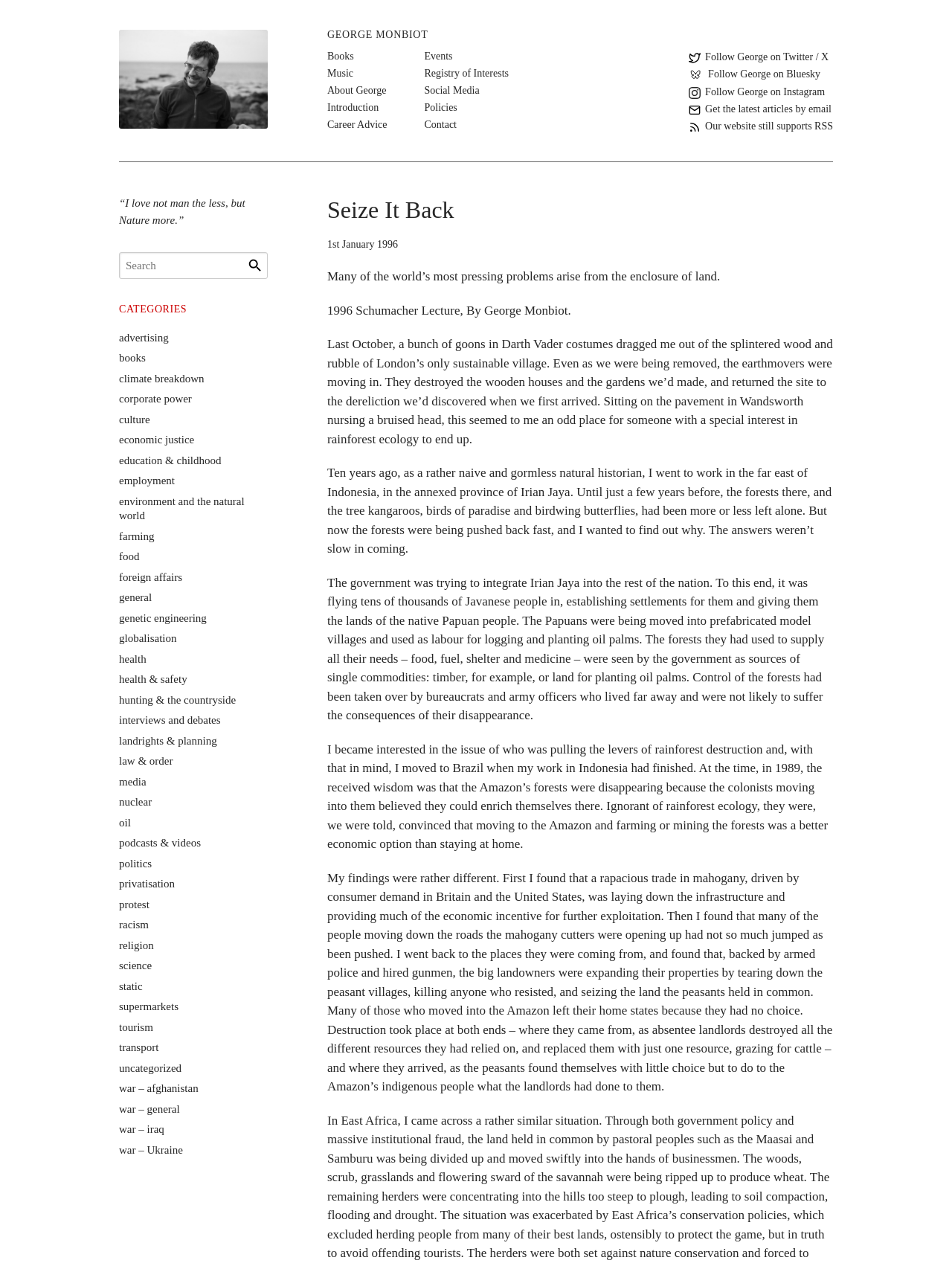Please provide the bounding box coordinates for the element that needs to be clicked to perform the following instruction: "Search for something". The coordinates should be given as four float numbers between 0 and 1, i.e., [left, top, right, bottom].

[0.125, 0.199, 0.281, 0.22]